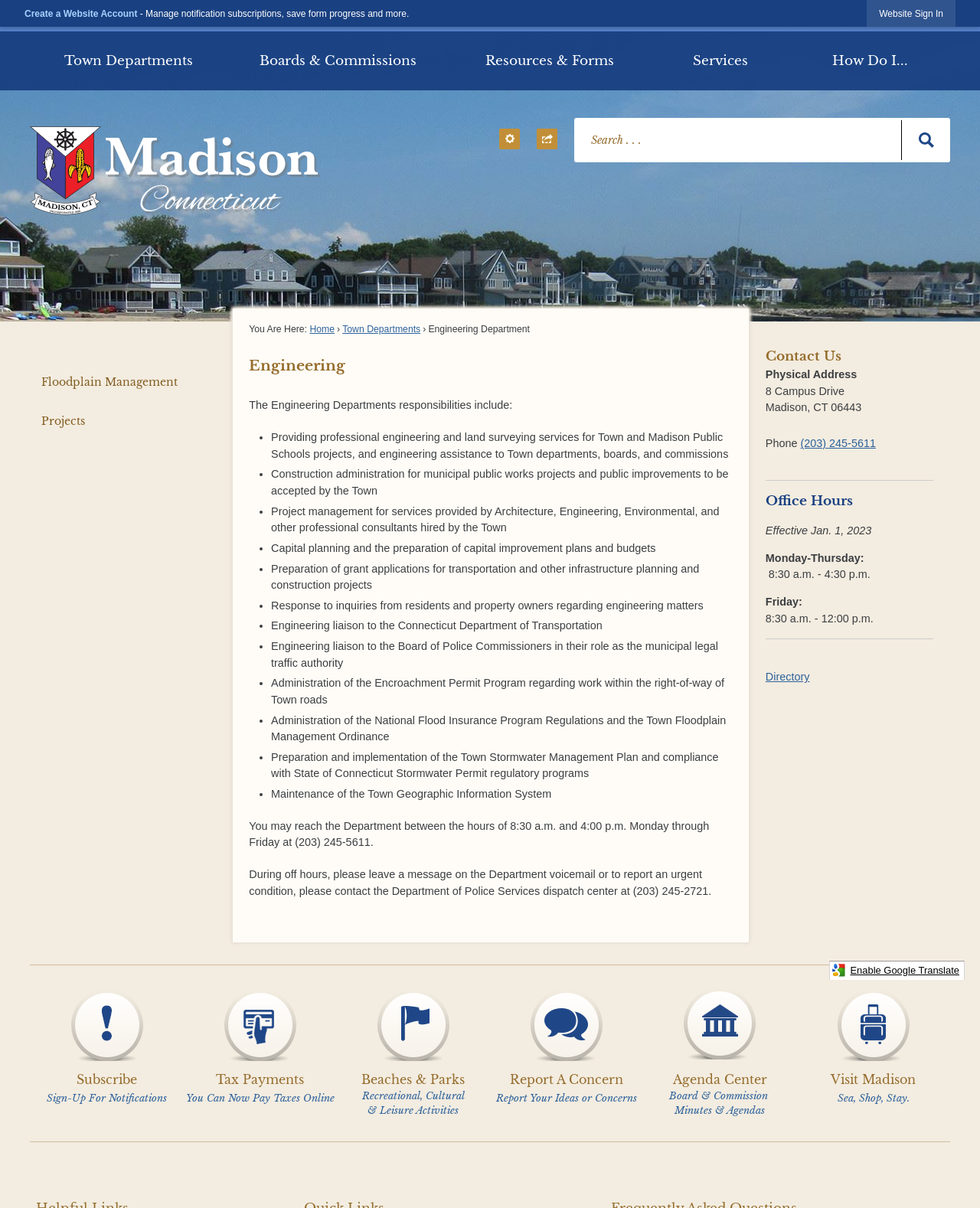Specify the bounding box coordinates for the region that must be clicked to perform the given instruction: "Contact the Engineering Department".

[0.781, 0.287, 0.952, 0.304]